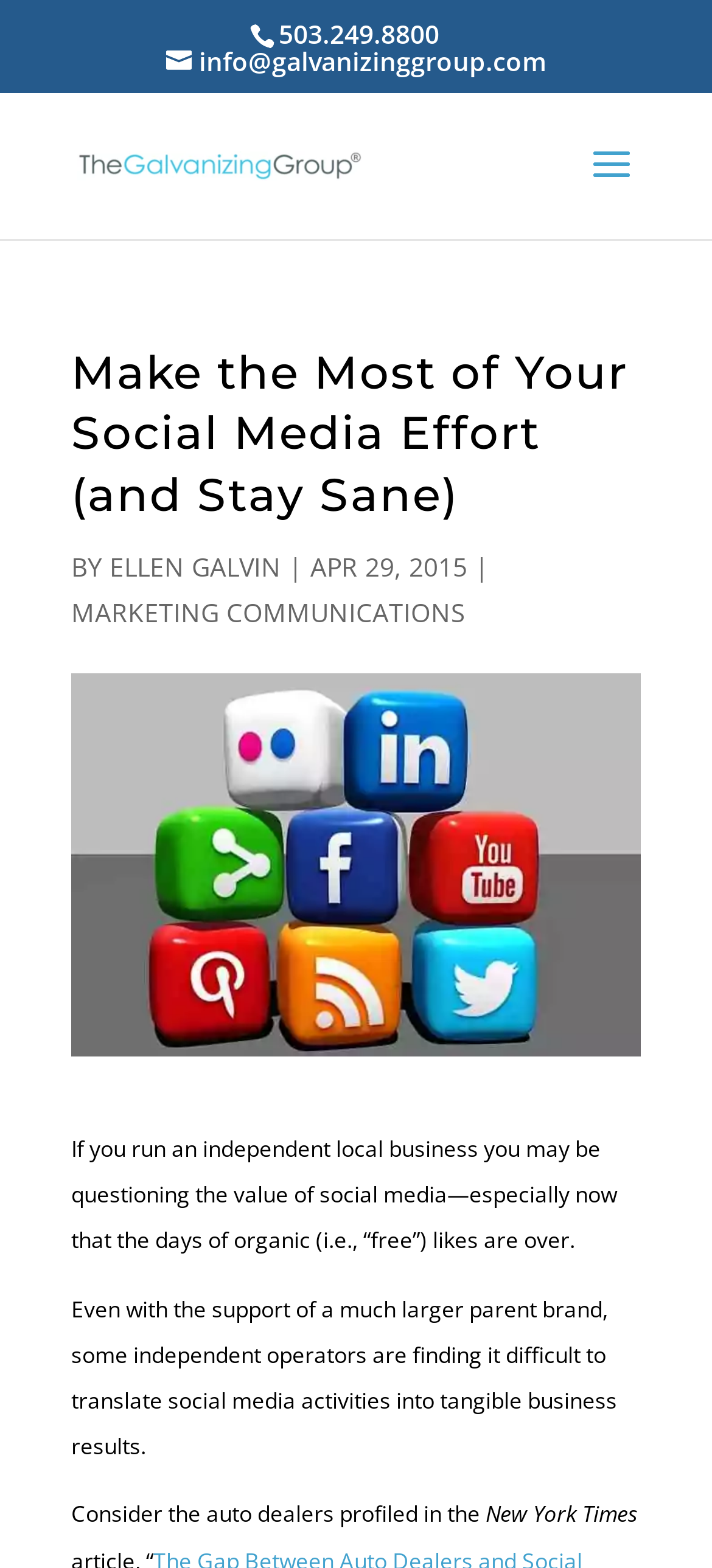Respond concisely with one word or phrase to the following query:
Who is the author of the article?

ELLEN GALVIN